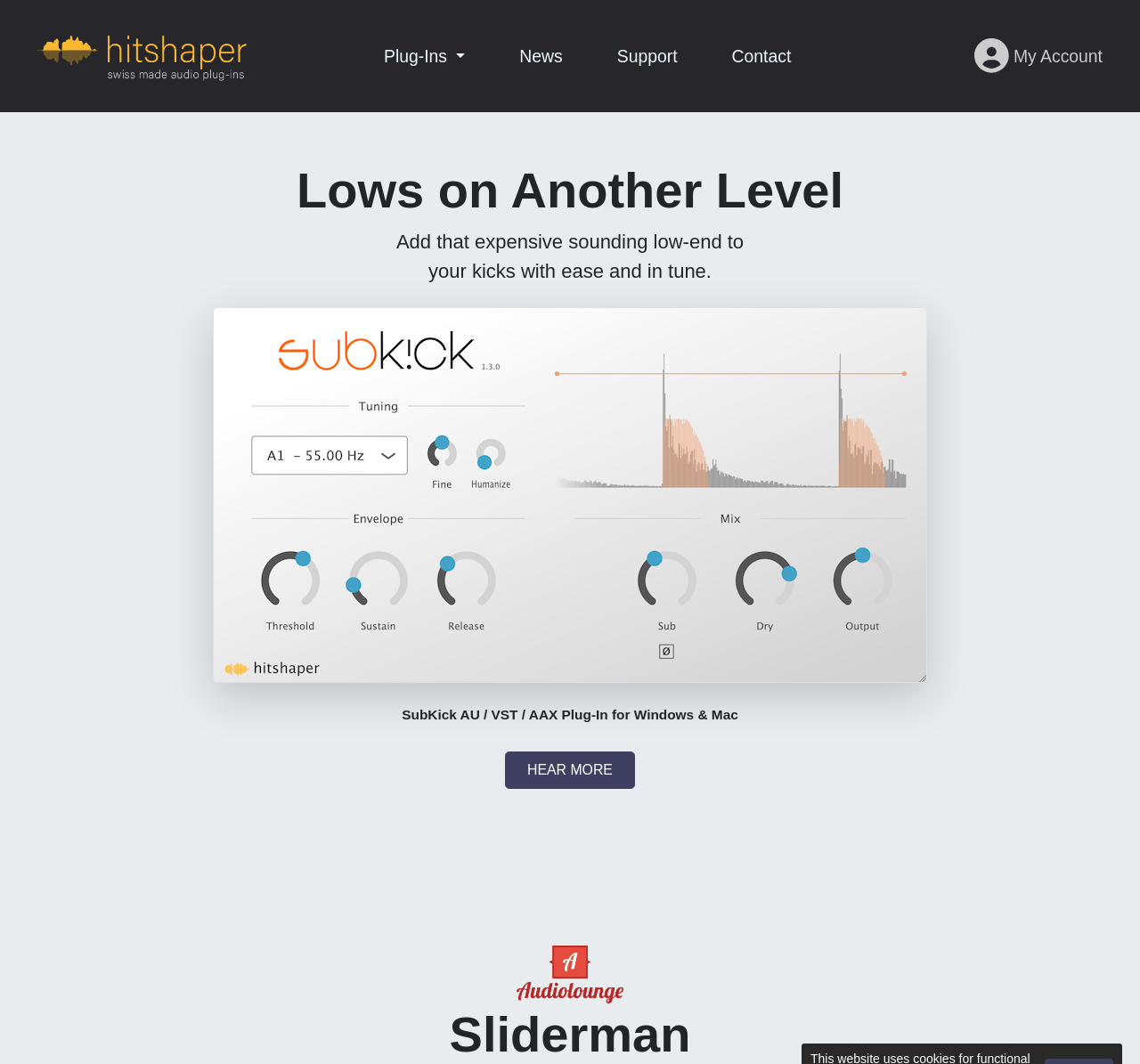Find the bounding box coordinates for the HTML element specified by: "parent_node: Lows on Another Level".

[0.187, 0.466, 0.813, 0.483]